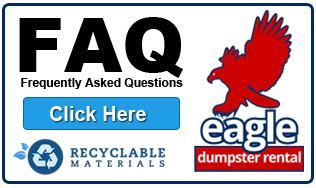Generate a comprehensive description of the image.

This image showcases a promotional graphic for Eagle Dumpster Rental, specifically emphasizing frequently asked questions (FAQ) related to their services. The design features the bold letters "FAQ" at the top, drawing attention to the section aimed at addressing customer inquiries. Below that, a bright blue button labeled "Click Here" invites users to engage further, presumably leading to detailed information or answers to common dumpster rental queries. The left side of the image includes icons representing recyclable materials, highlighting the company's commitment to sustainable waste management practices. The right side displays the Eagle Dumpster Rental logo, which features a stylized eagle, reinforcing the brand's identity. This informative graphic serves as a helpful resource for customers seeking quick answers and support for their dumpster rental needs.